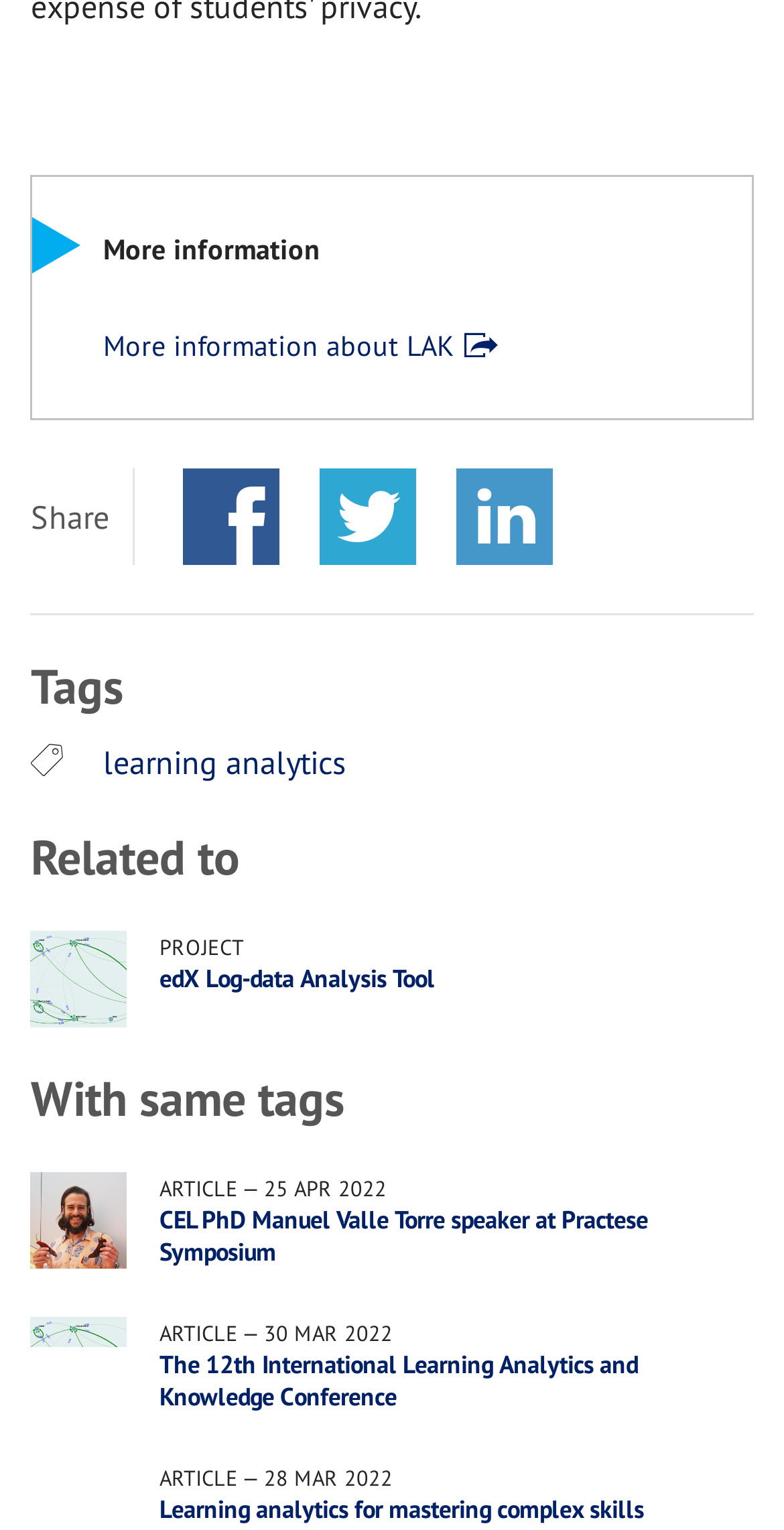What is the title of the first article?
Provide a detailed and well-explained answer to the question.

I looked at the first article under the 'Related to' heading and found the title 'ELAT PROJECT edX Log-data Analysis Tool'.